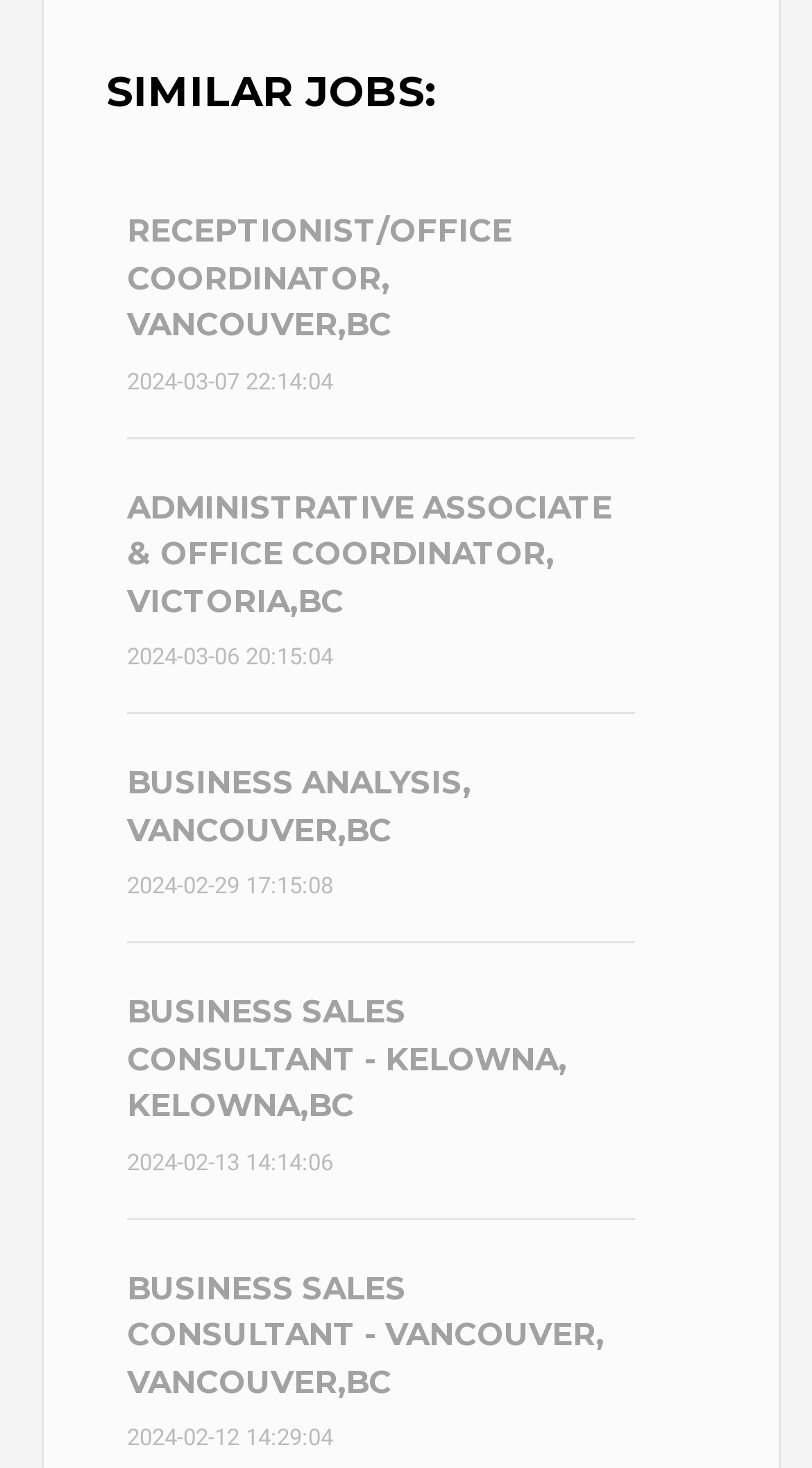What is the job title of the first posting?
Please provide a detailed and comprehensive answer to the question.

I looked at the first job posting heading and found the job title to be 'RECEPTIONIST/OFFICE COORDINATOR'.